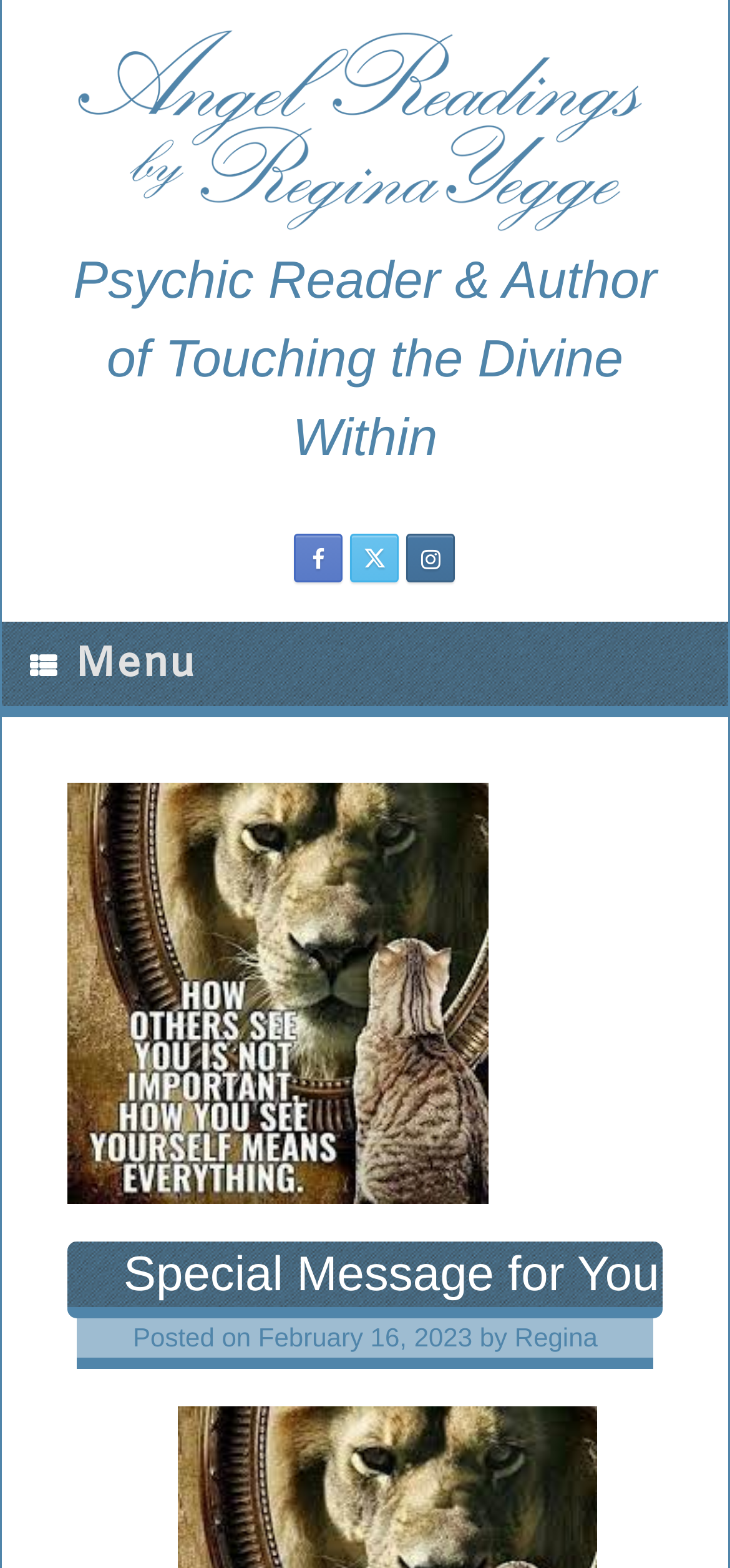Answer the question below using just one word or a short phrase: 
What is the date of the post?

February 16, 2023